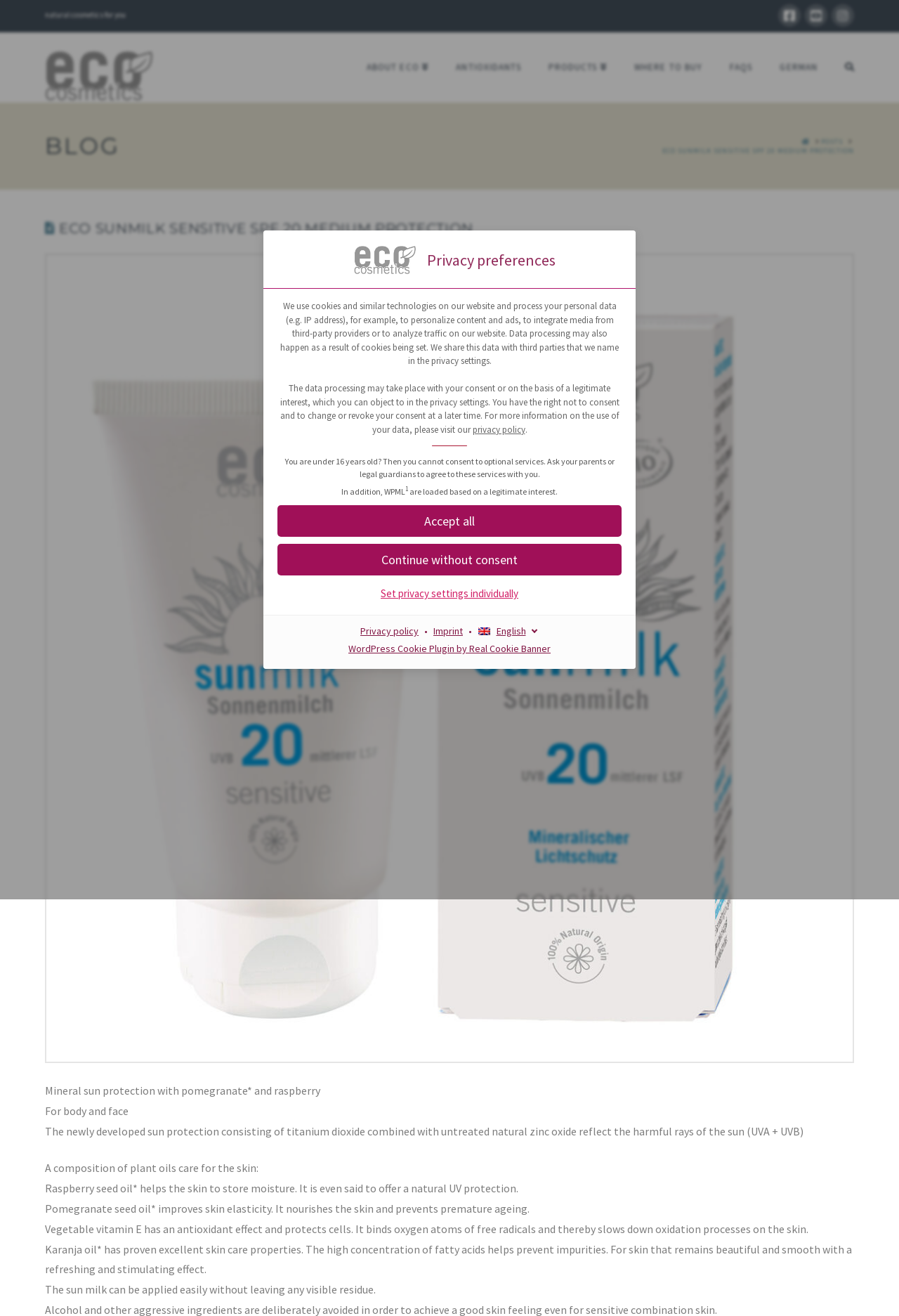Locate the bounding box coordinates of the element's region that should be clicked to carry out the following instruction: "Contact Educaedu". The coordinates need to be four float numbers between 0 and 1, i.e., [left, top, right, bottom].

None